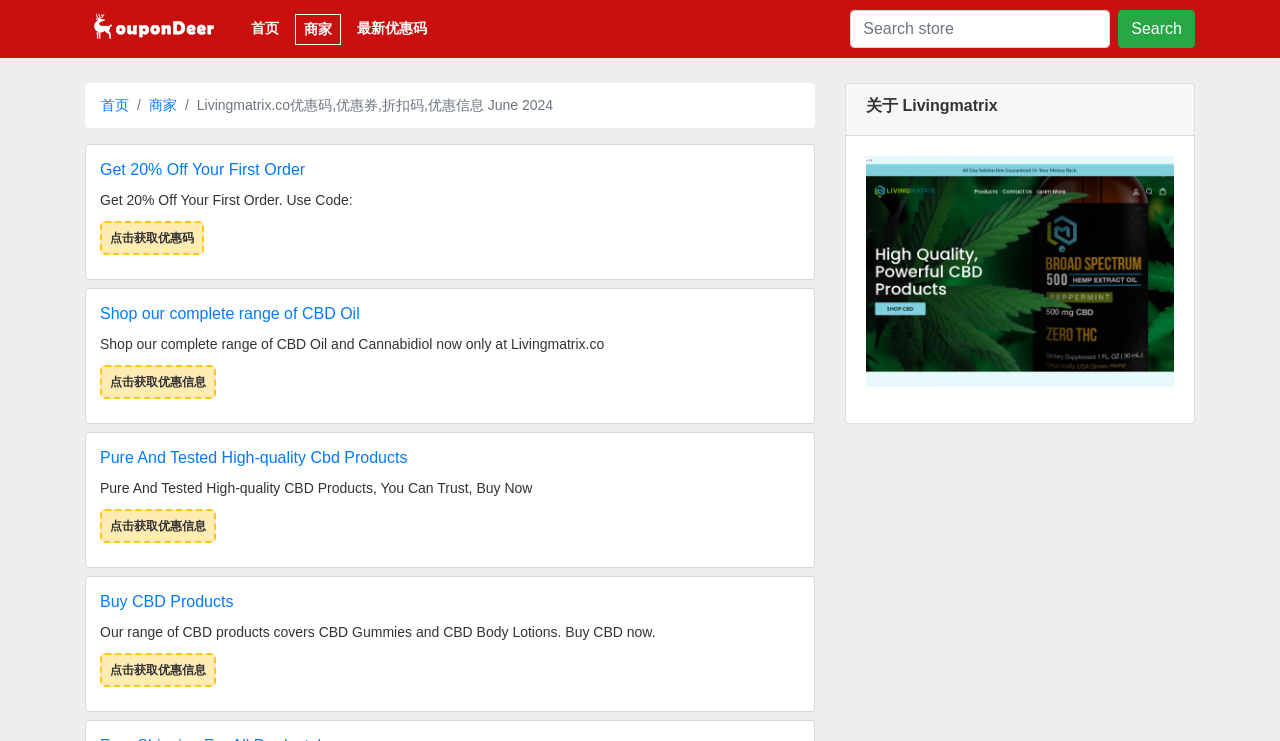Determine the bounding box coordinates for the area that needs to be clicked to fulfill this task: "View Livingmatrix.co screenshot". The coordinates must be given as four float numbers between 0 and 1, i.e., [left, top, right, bottom].

[0.677, 0.211, 0.917, 0.523]